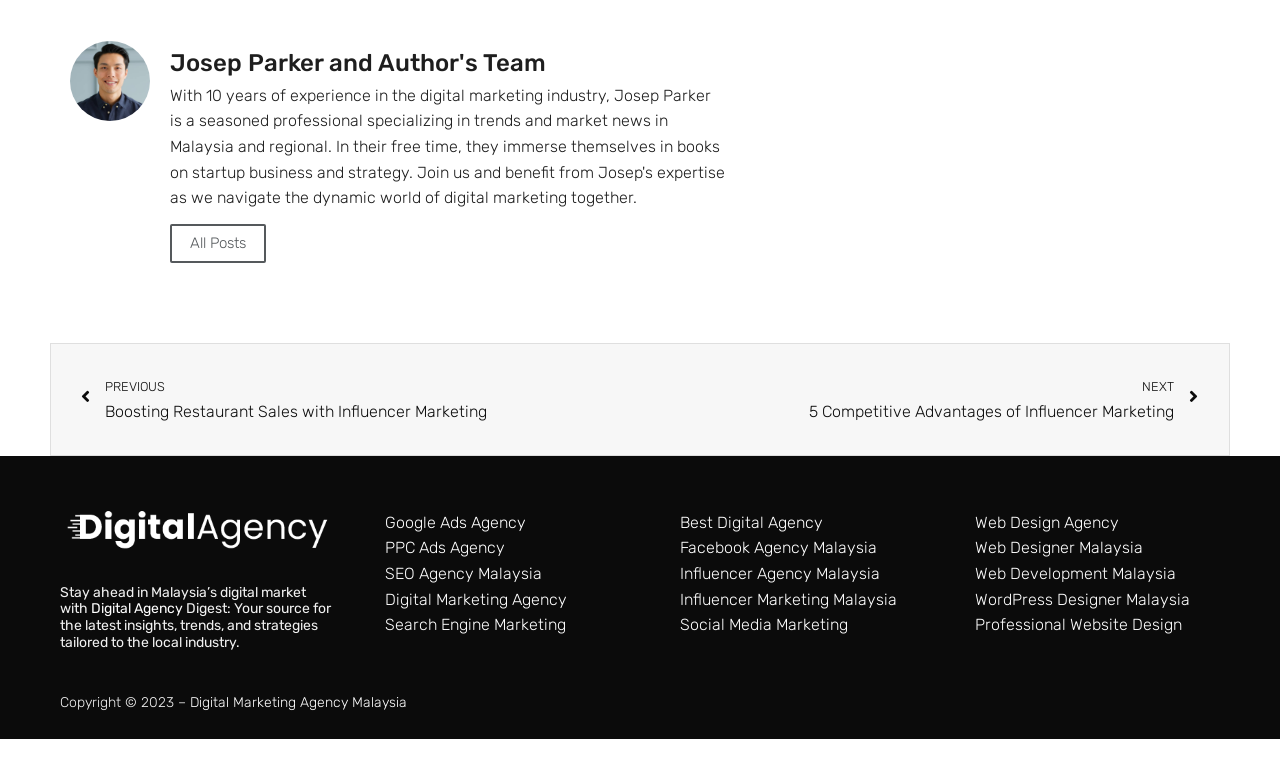Identify the bounding box coordinates of the specific part of the webpage to click to complete this instruction: "Visit the previous article about boosting restaurant sales with influencer marketing".

[0.063, 0.492, 0.5, 0.56]